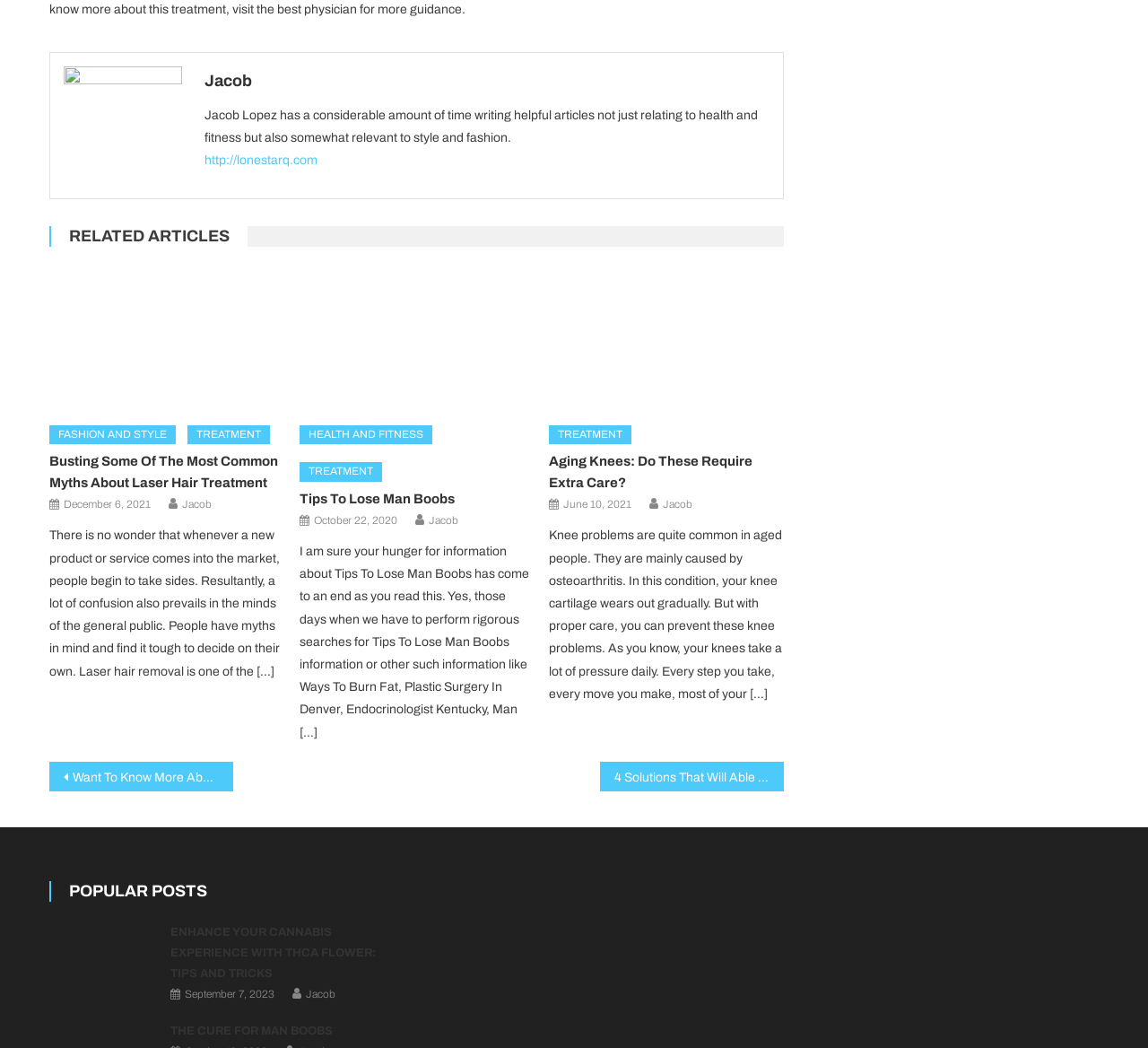Given the element description "December 6, 2021December 12, 2023", identify the bounding box of the corresponding UI element.

[0.056, 0.473, 0.132, 0.491]